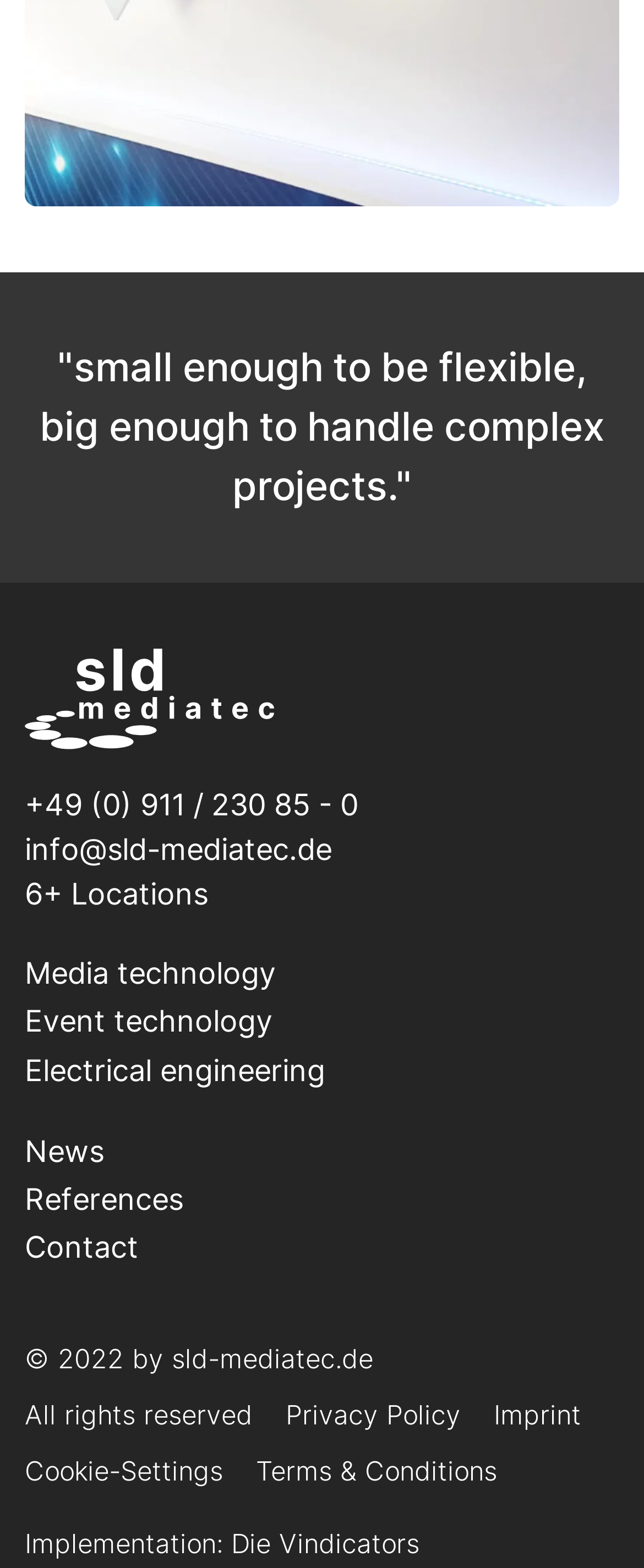Locate the UI element that matches the description Contact in the webpage screenshot. Return the bounding box coordinates in the format (top-left x, top-left y, bottom-right x, bottom-right y), with values ranging from 0 to 1.

[0.038, 0.78, 0.962, 0.811]